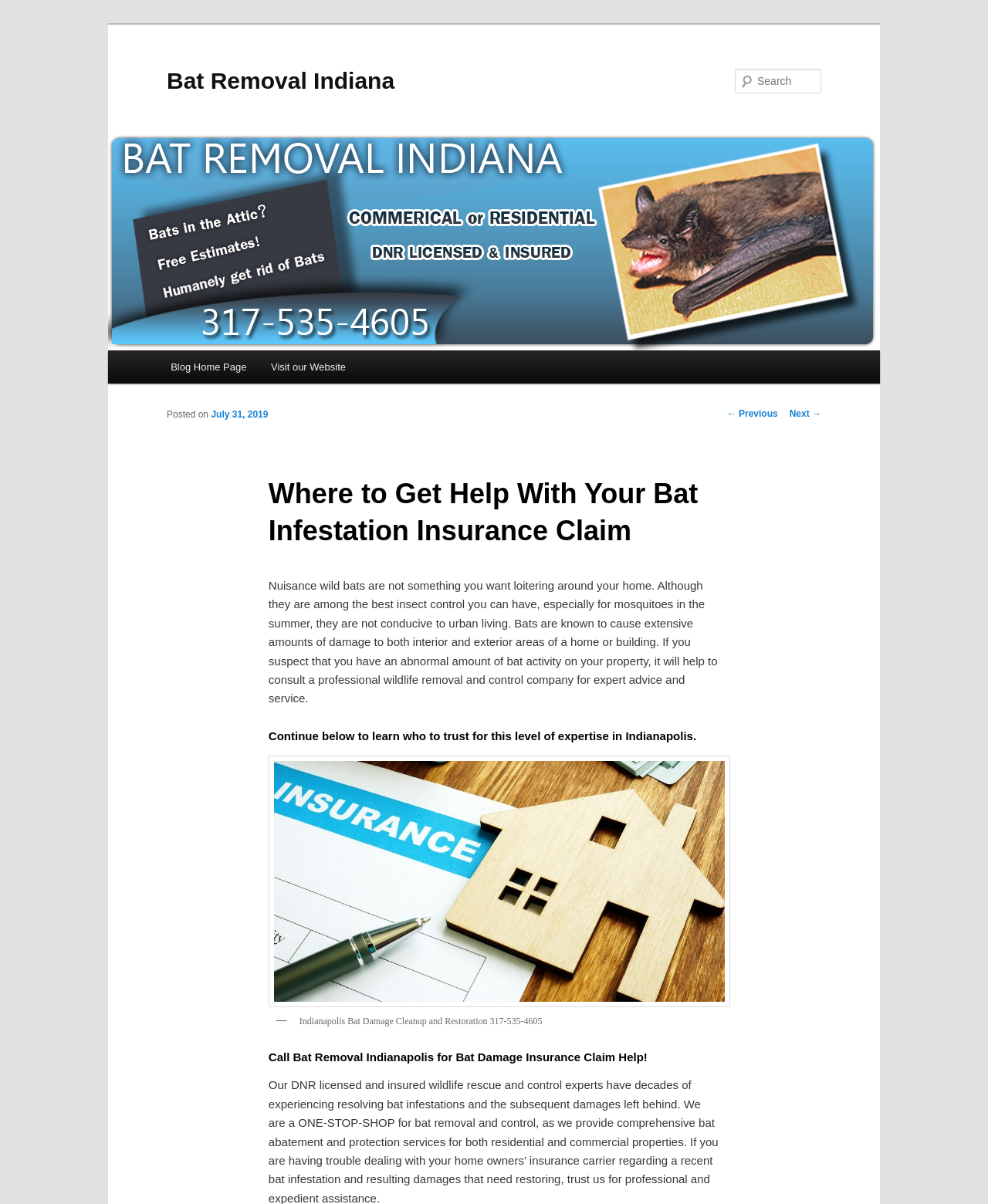What is the phone number mentioned on this webpage? Using the information from the screenshot, answer with a single word or phrase.

317-535-4605